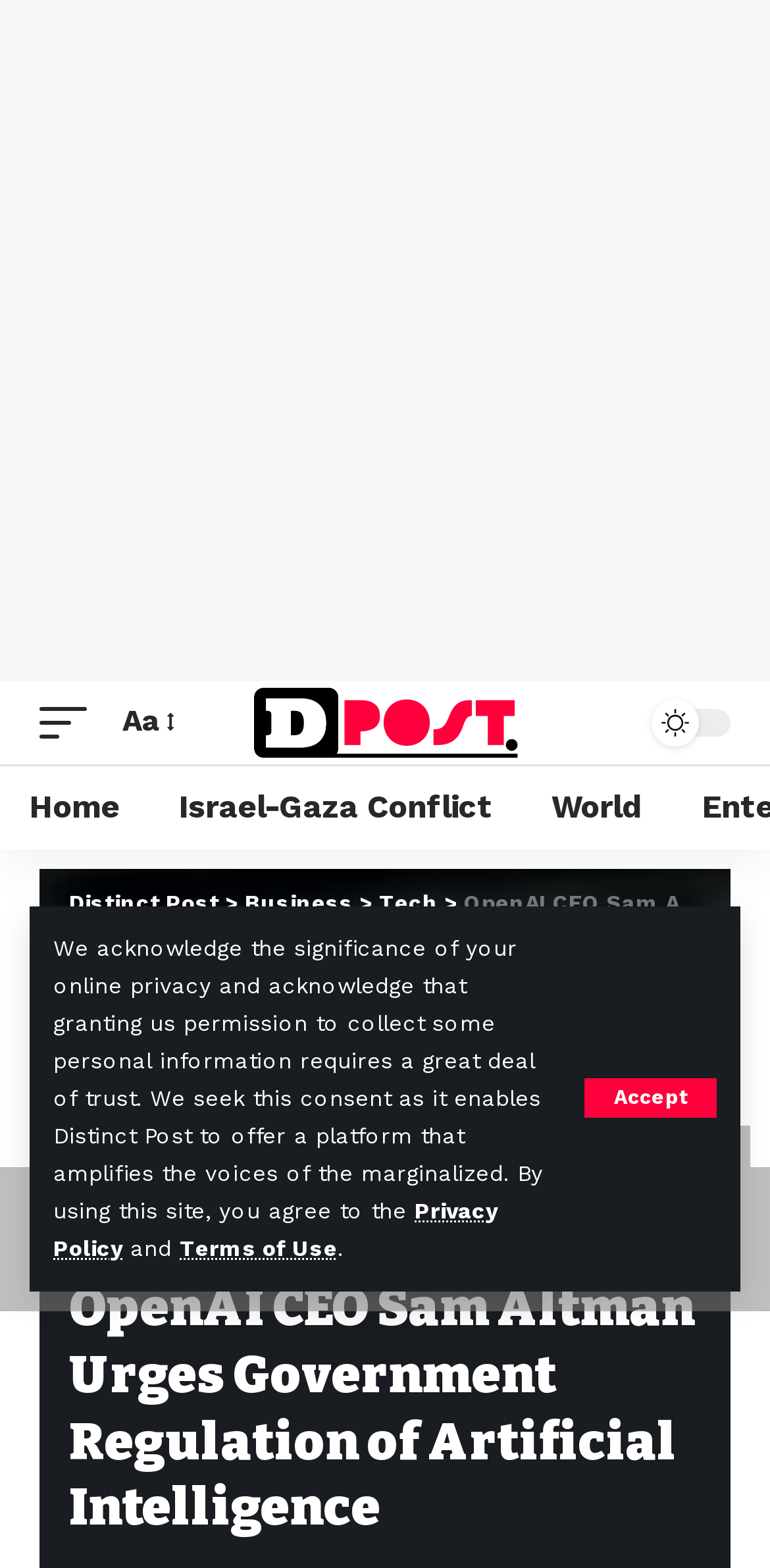What is the font size adjustment feature represented by?
Answer the question with as much detail as you can, using the image as a reference.

I found a link element with the text 'Aa' at coordinates [0.159, 0.449, 0.208, 0.471], which is likely a font size adjustment feature.